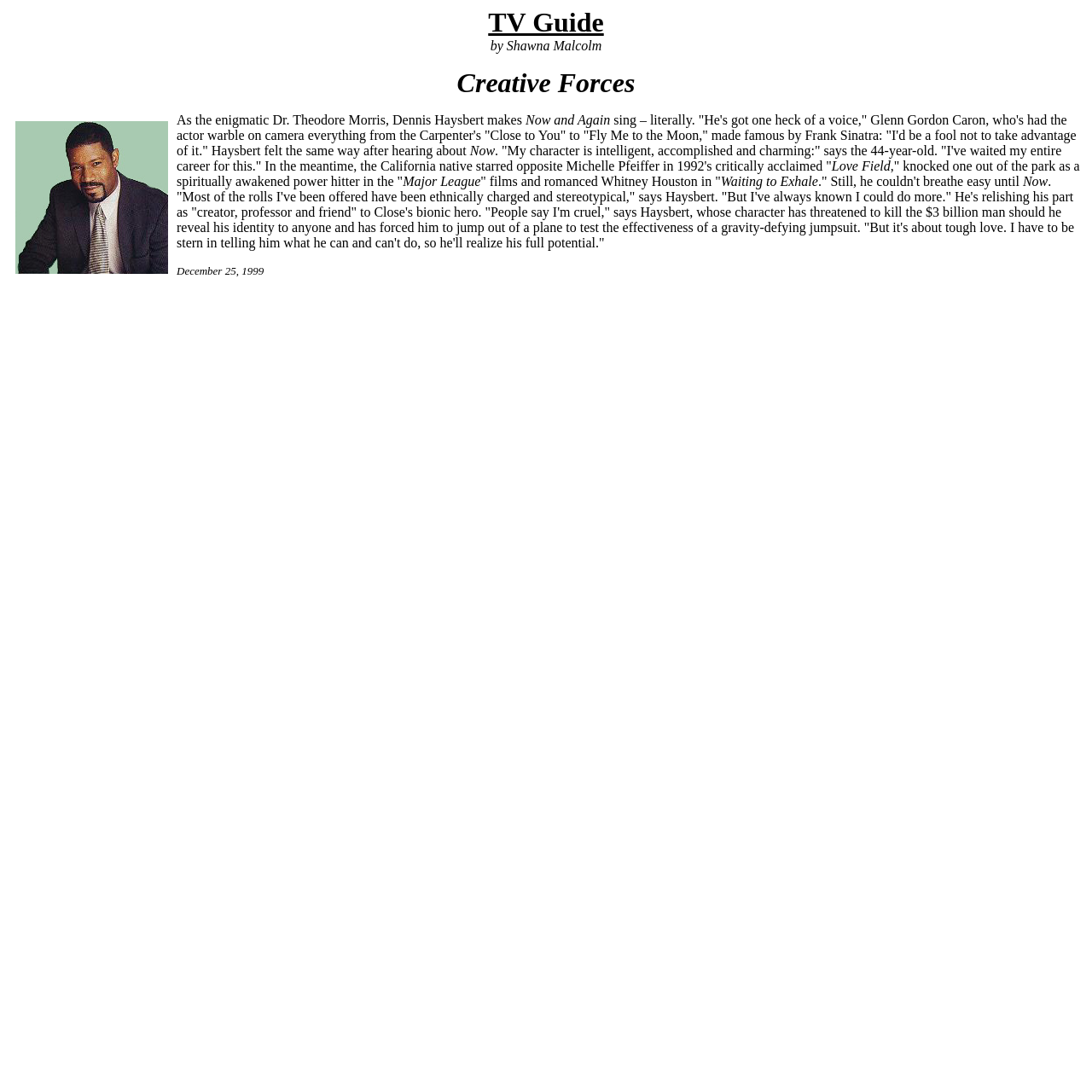Create a detailed summary of all the visual and textual information on the webpage.

The webpage is a review of the TV show "Now and Again" starring Dennis Haysbert. At the top of the page, there is a header section with the title "TV Guide" and a subtitle "by Shawna Malcolm". Below this, there is a section with the title "Creative Forces". 

To the left of the "Creative Forces" section, there is an image. Next to the image, there is a paragraph of text that describes Dennis Haysbert's role as Dr. Theodore Morris in the show. The text mentions that Haysbert sings in the show and that the creator of the show, Glenn Gordon Caron, appreciated his singing talent. 

Below this paragraph, there is another paragraph that describes Haysbert's character in the show, saying that he is intelligent, accomplished, and charming. The text also mentions Haysbert's previous roles in other movies and TV shows, including "Love Field", "Major League", and "Waiting to Exhale". 

Further down the page, there is a section that discusses Haysbert's experience playing ethnically charged and stereotypical roles in the past, but he is relishing his current role in "Now and Again" as a creator, professor, and friend to the main character. The text also mentions that Haysbert's character is tough on the main character, but it's because he wants him to reach his full potential. 

At the bottom of the page, there is a date, "December 25, 1999", which likely indicates the publication date of the review.